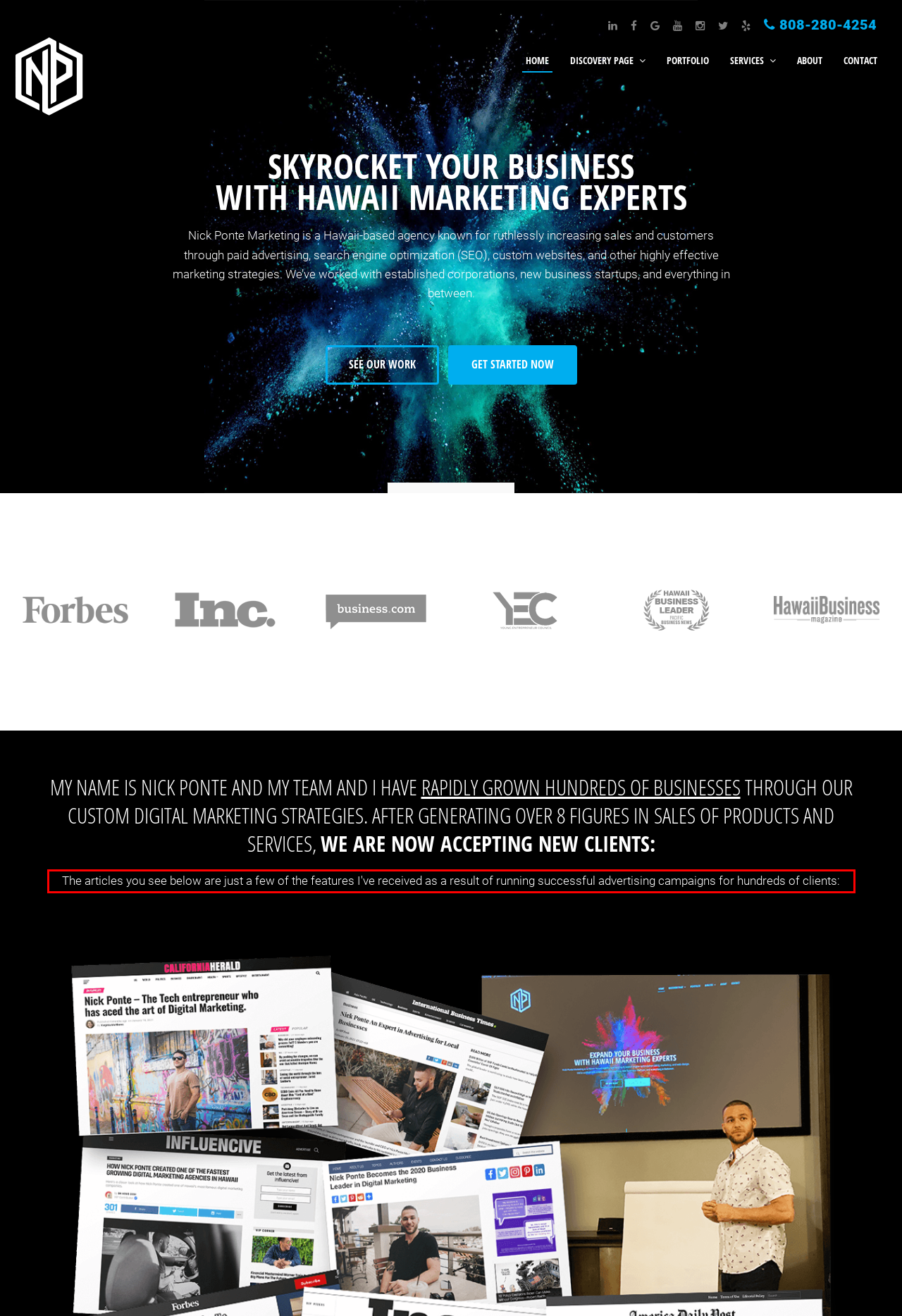You are provided with a screenshot of a webpage featuring a red rectangle bounding box. Extract the text content within this red bounding box using OCR.

The articles you see below are just a few of the features I've received as a result of running successful advertising campaigns for hundreds of clients: